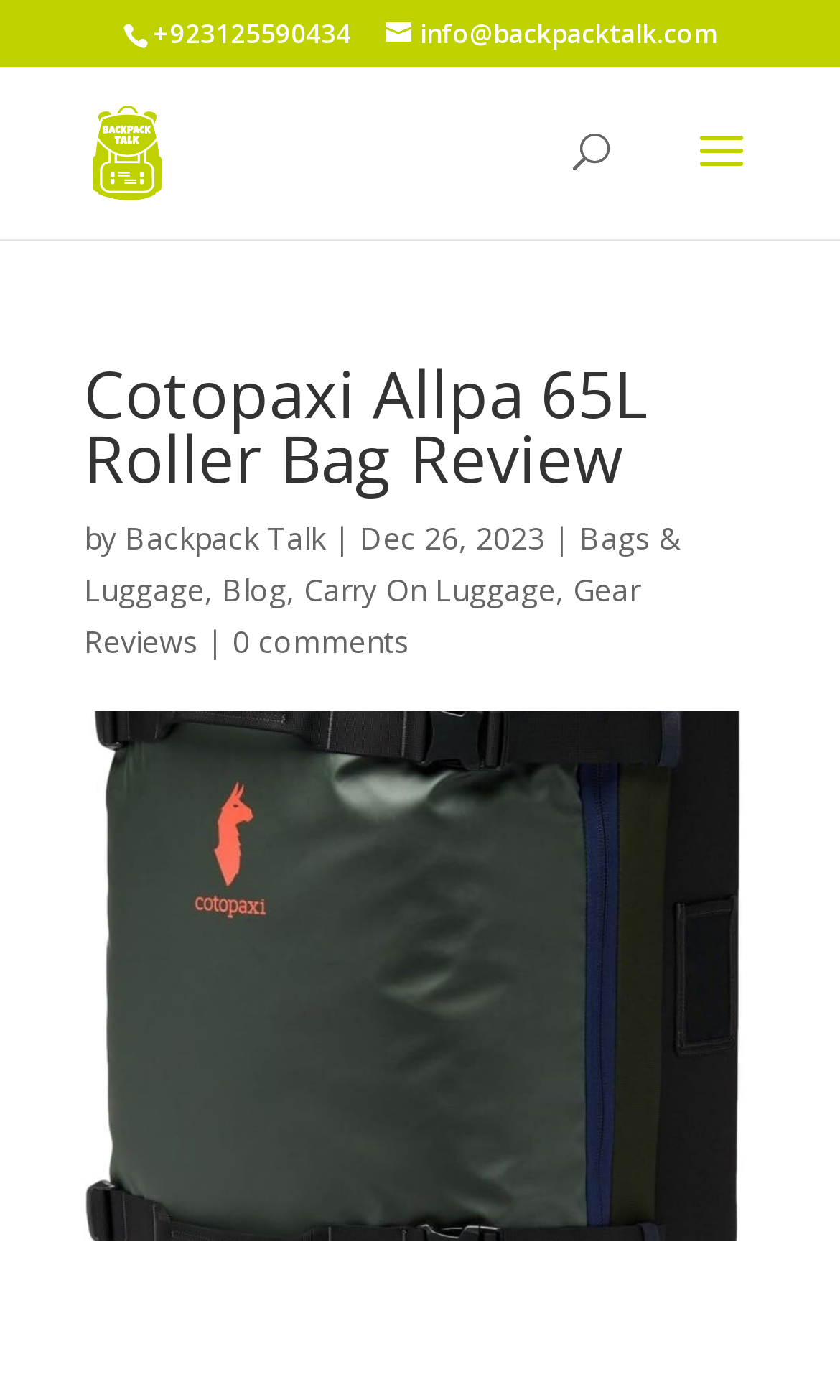What is the name of the website?
Using the image, answer in one word or phrase.

Backpack Talk